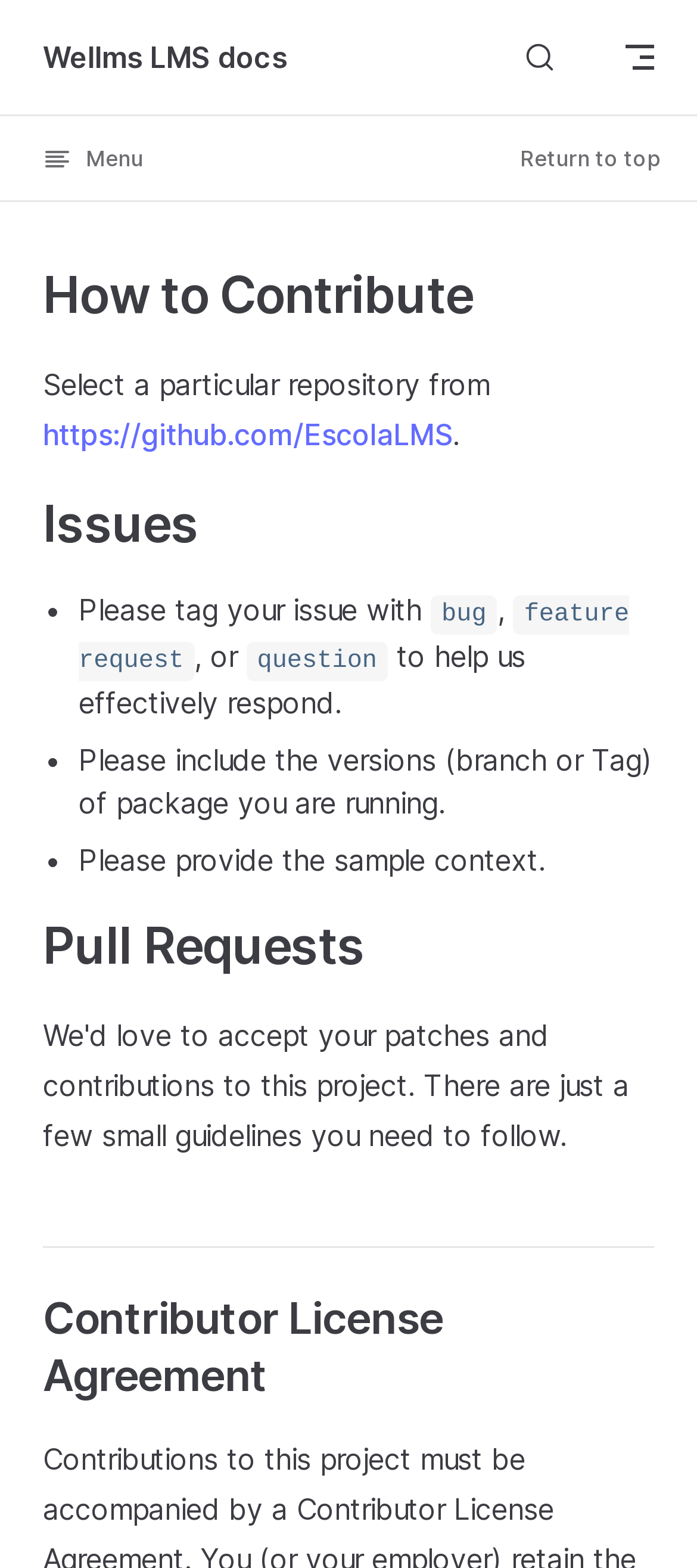Generate a comprehensive description of the webpage content.

The webpage is a documentation page for Wellms LMS, an open-source headless Learning management system. At the top left corner, there is a link to skip to the content. Next to it, there is a link to the Wellms LMS docs. On the top right corner, there is a search button with a search icon. Below the search button, there is a button to return to the top of the page.

The main content of the page is divided into four sections, each with a heading. The first section is "How to Contribute" and it provides a brief introduction to contributing to the project. Below it, there is a link to a GitHub repository.

The second section is "Issues" and it provides guidelines for reporting issues. There is a list of three items, each marked with a bullet point. The list items provide instructions on how to tag issues and what information to include in the report.

The third section is "Pull Requests" and it has a brief heading, but no additional content.

The fourth and final section is "Contributor License Agreement" and it has a link to a permalink with the same title. This section appears to be at the bottom of the page.

There are no images on the page except for the search icon. The page has a simple layout with clear headings and concise text.